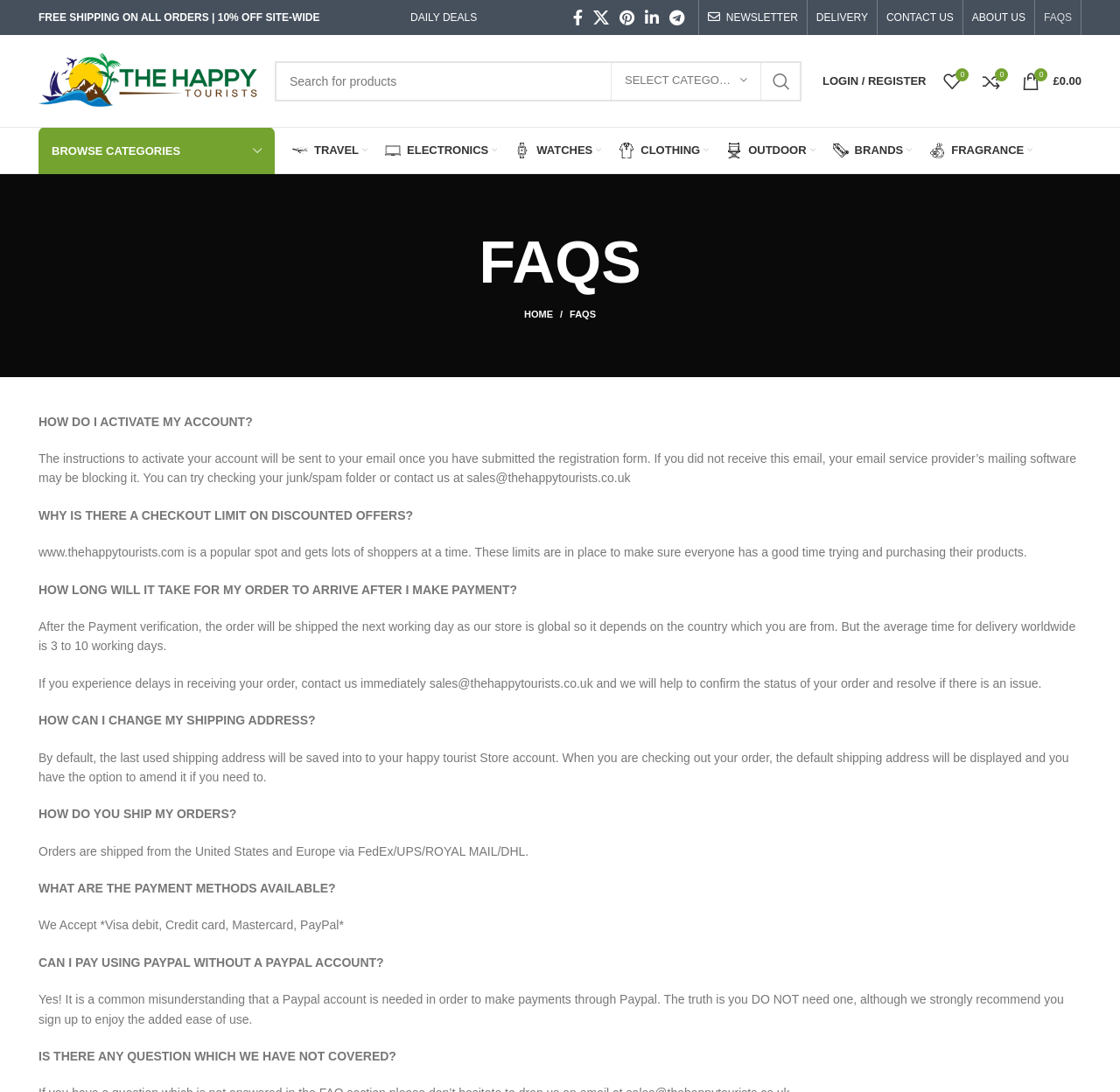Locate the bounding box coordinates of the clickable area needed to fulfill the instruction: "Search for products".

[0.245, 0.056, 0.716, 0.093]